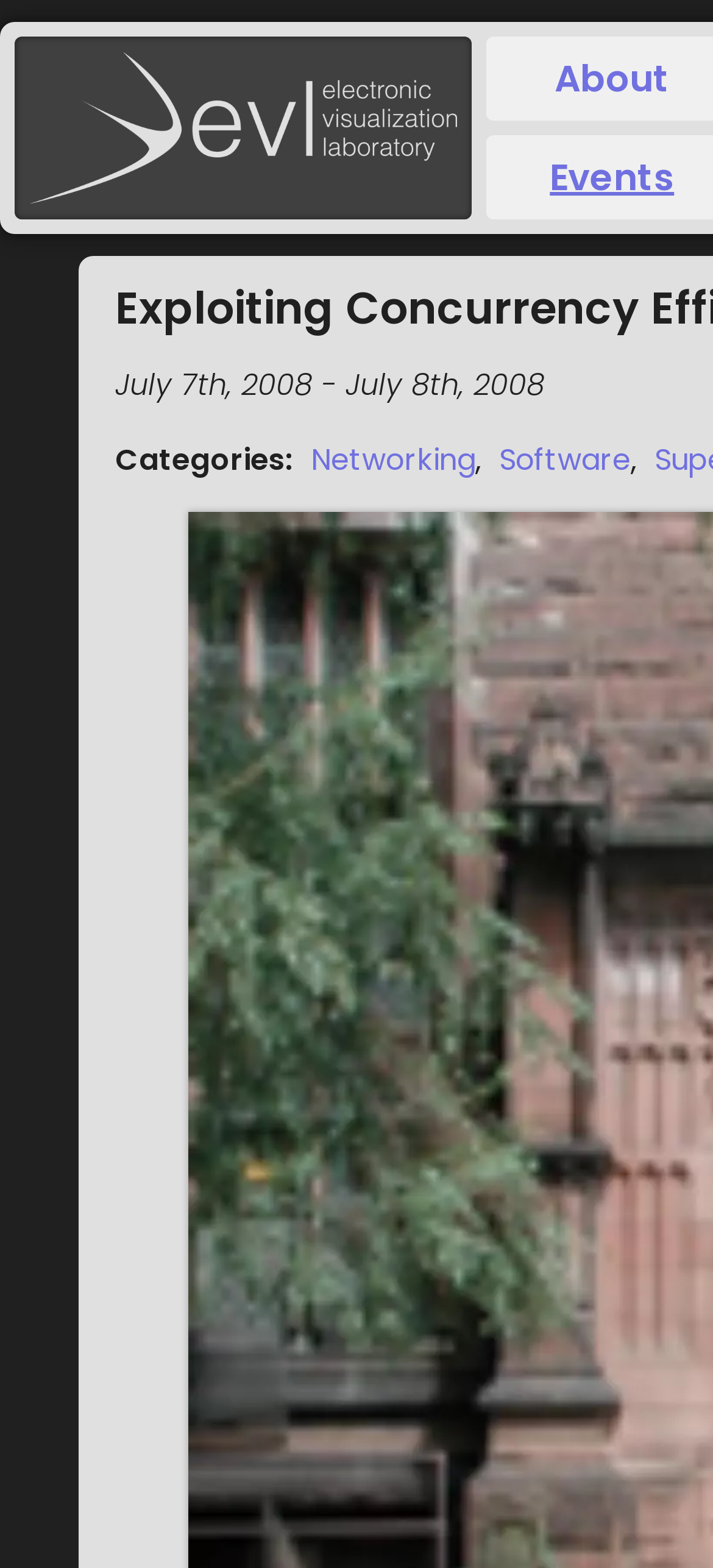What is the date range of the event?
Based on the visual, give a brief answer using one word or a short phrase.

July 7th-8th, 2008